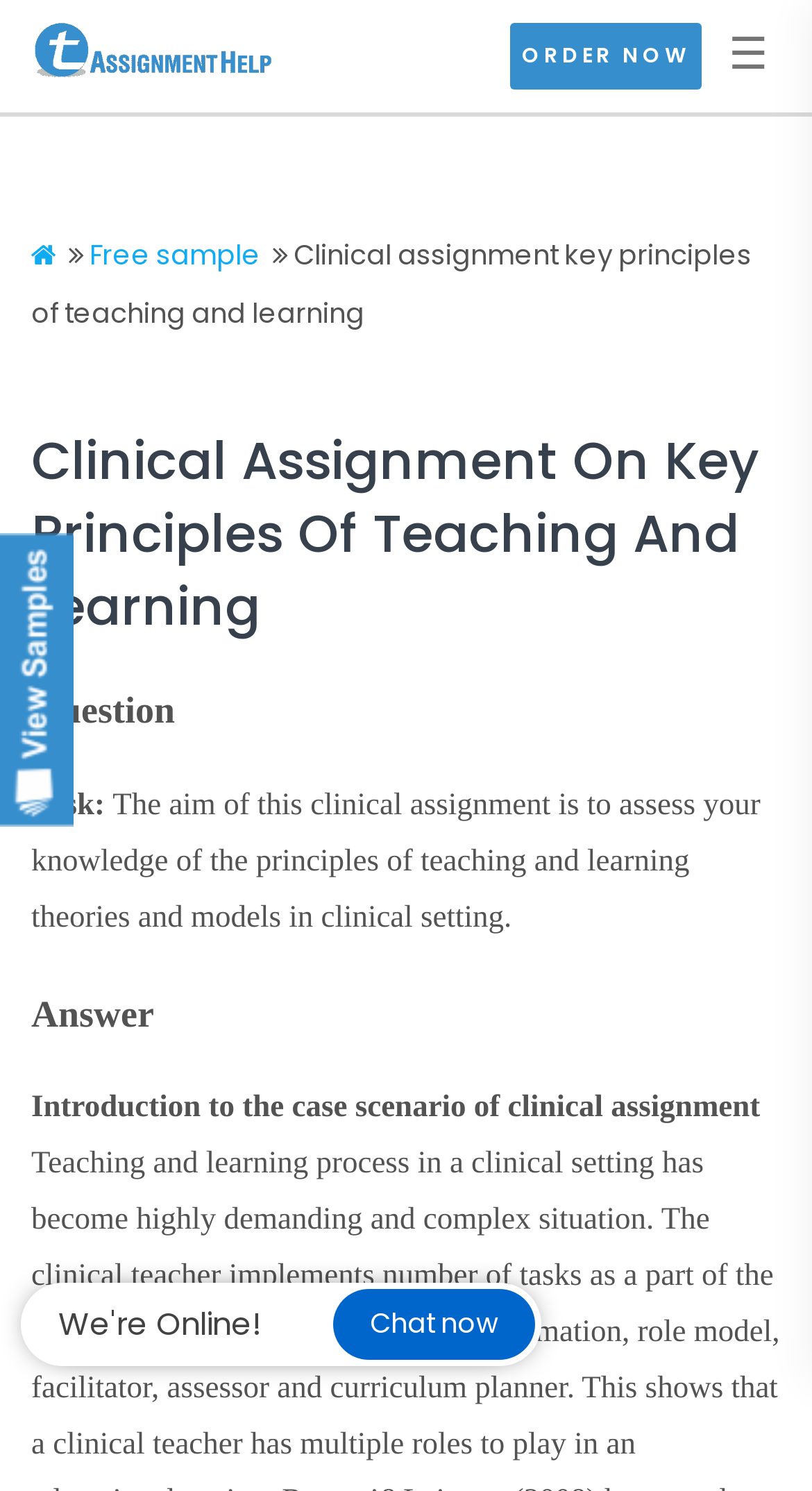Please answer the following query using a single word or phrase: 
What is the position of the 'ORDER NOW' button?

Top right corner